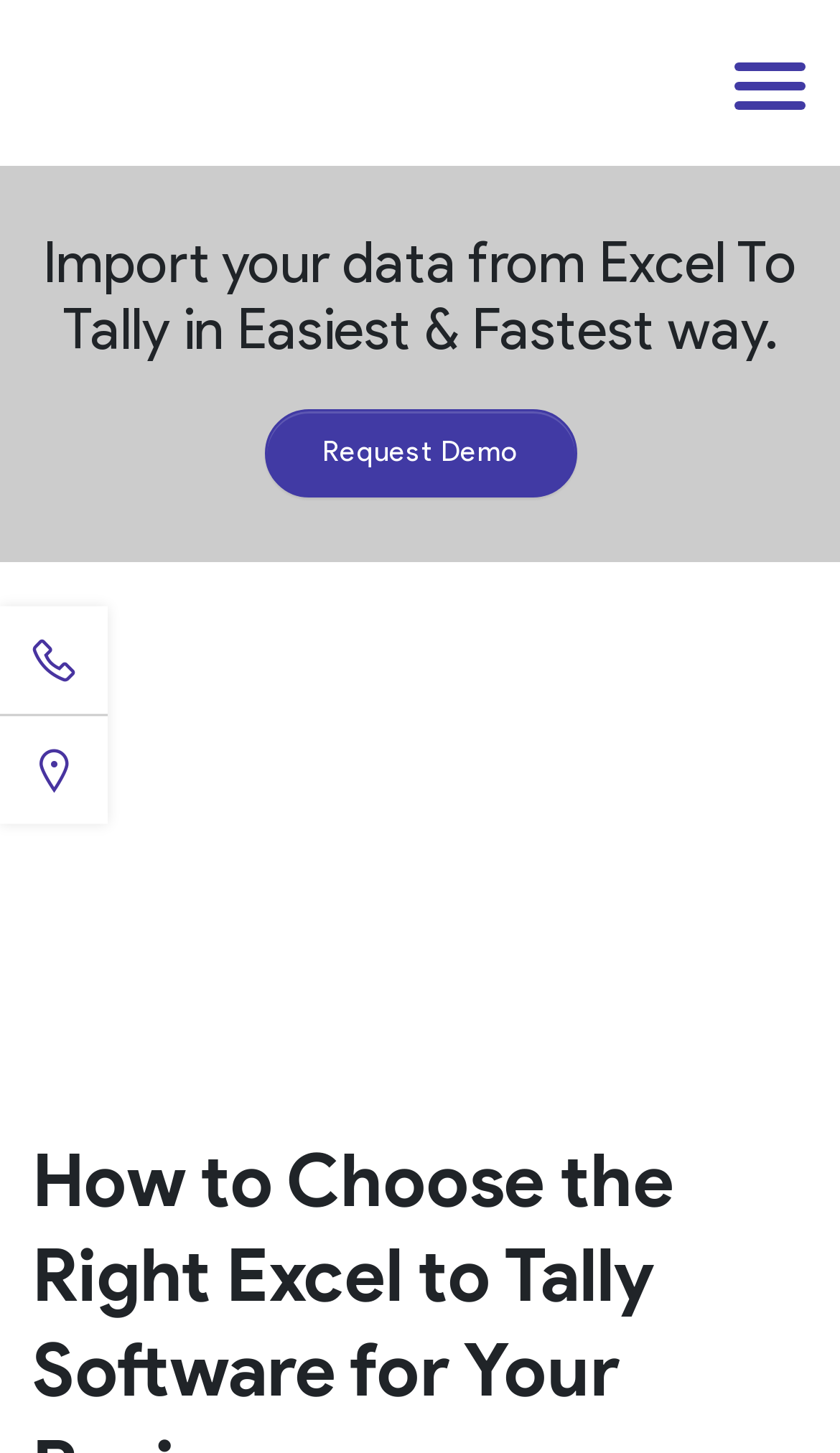Extract the main title from the webpage and generate its text.

How to Choose the Right Excel to Tally Software for Your Business